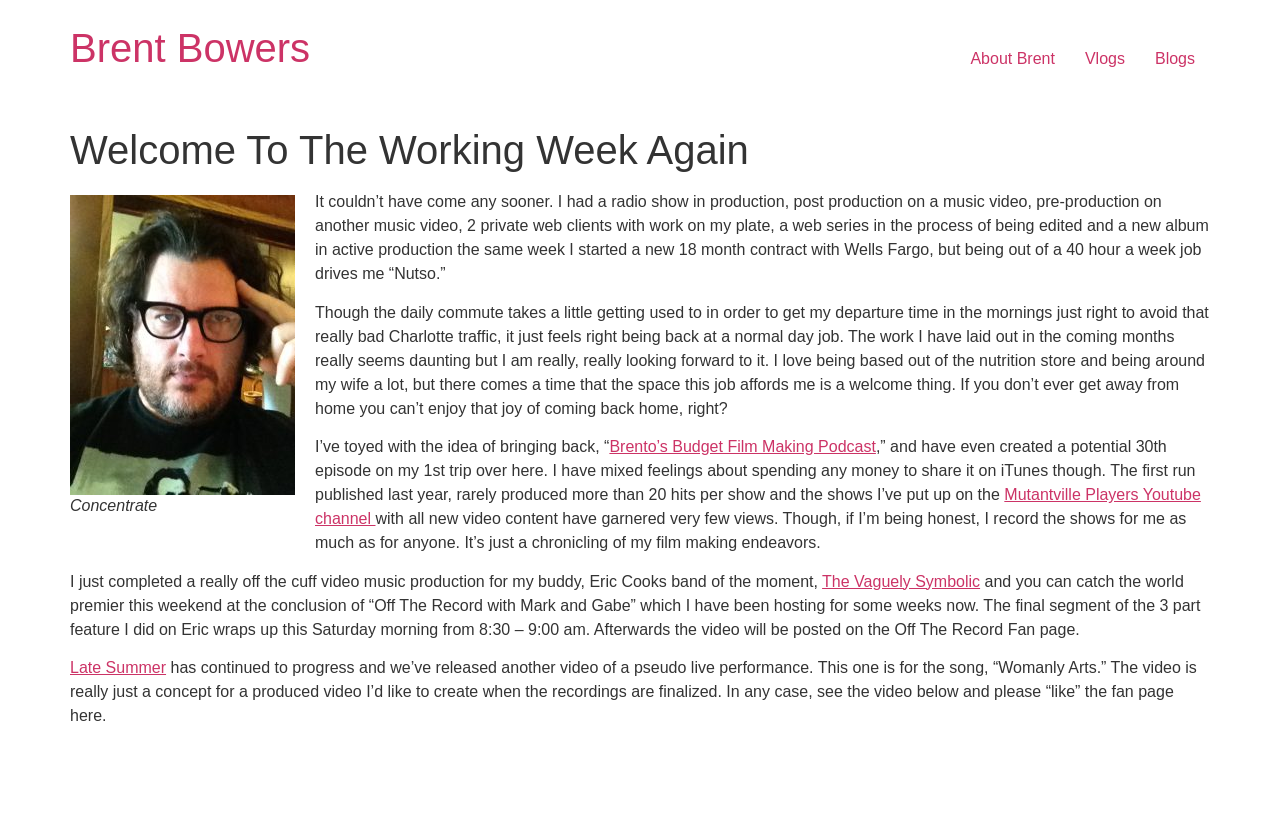Please find the bounding box for the UI component described as follows: "Home".

None